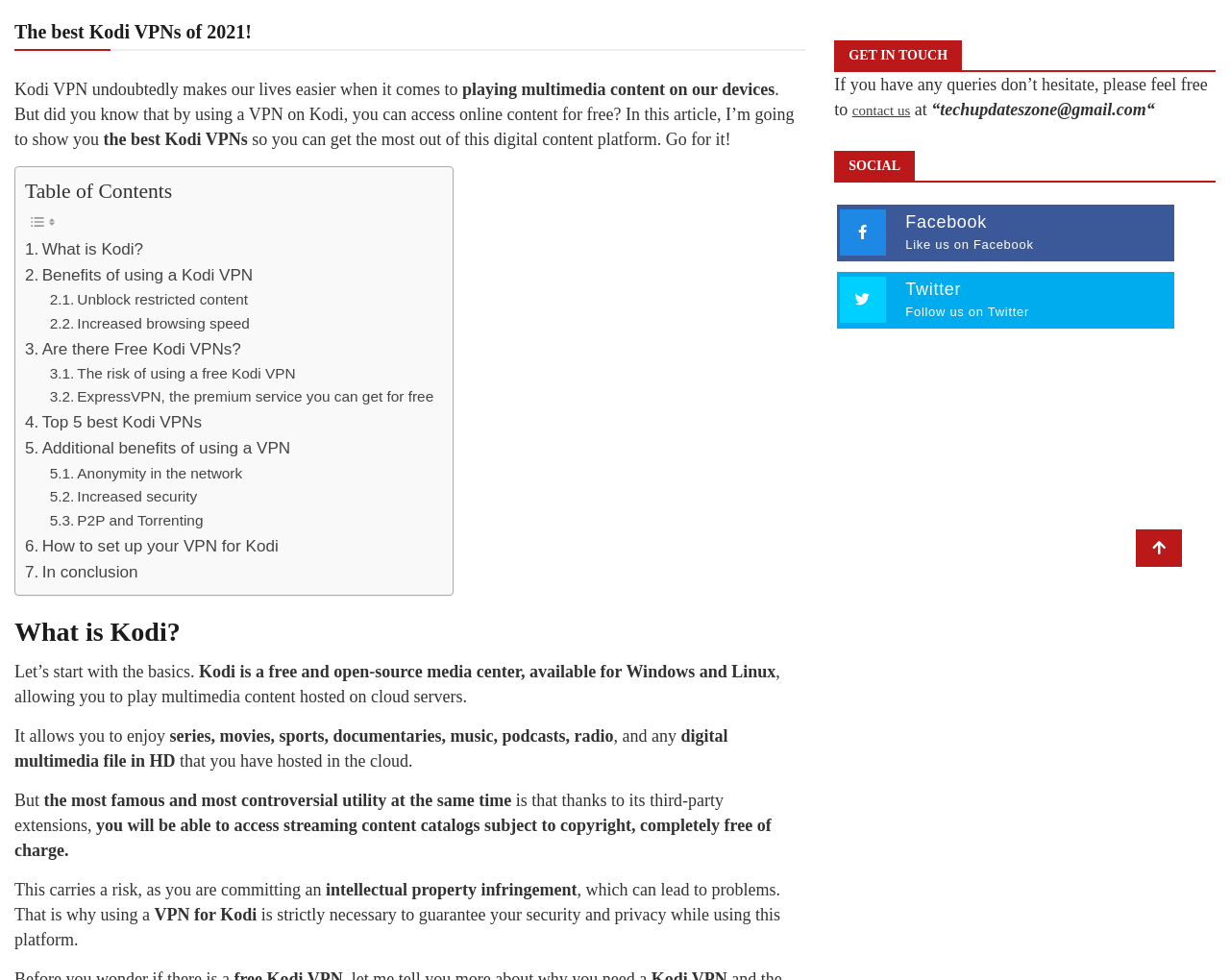Provide the bounding box coordinates for the UI element that is described by this text: "parent_node: Skip to content". The coordinates should be in the form of four float numbers between 0 and 1: [left, top, right, bottom].

[0.923, 0.54, 0.961, 0.578]